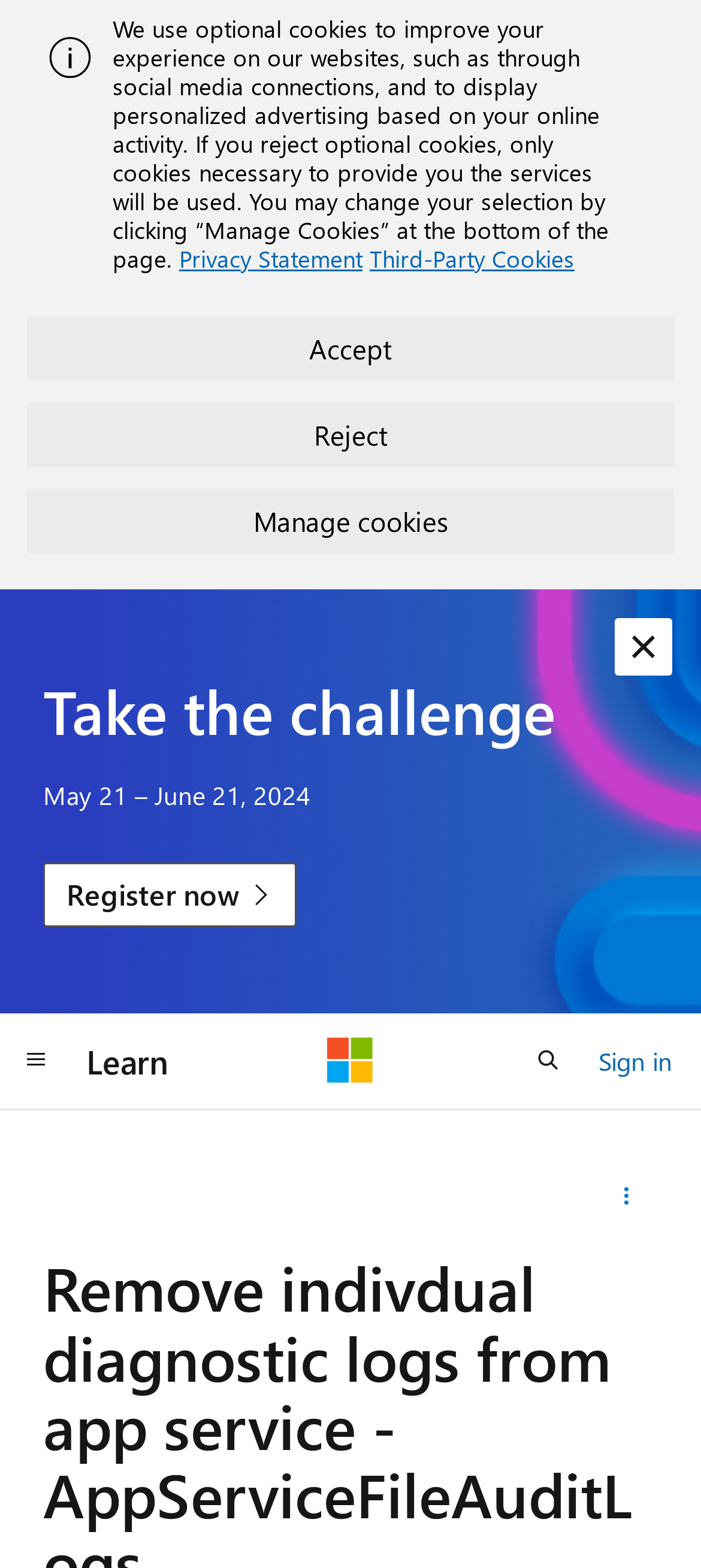Locate the bounding box coordinates of the clickable area needed to fulfill the instruction: "open search".

[0.731, 0.656, 0.833, 0.697]